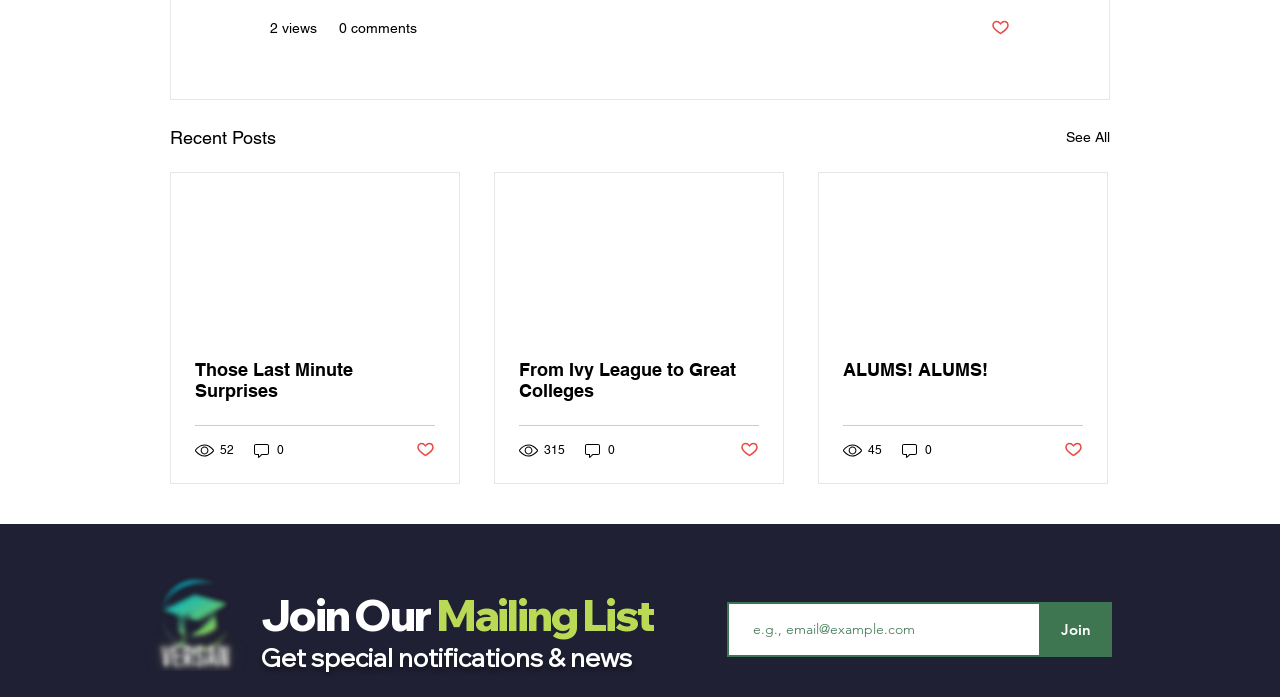Identify the bounding box coordinates for the region to click in order to carry out this instruction: "Click the image at the top left corner". Provide the coordinates using four float numbers between 0 and 1, formatted as [left, top, right, bottom].

None